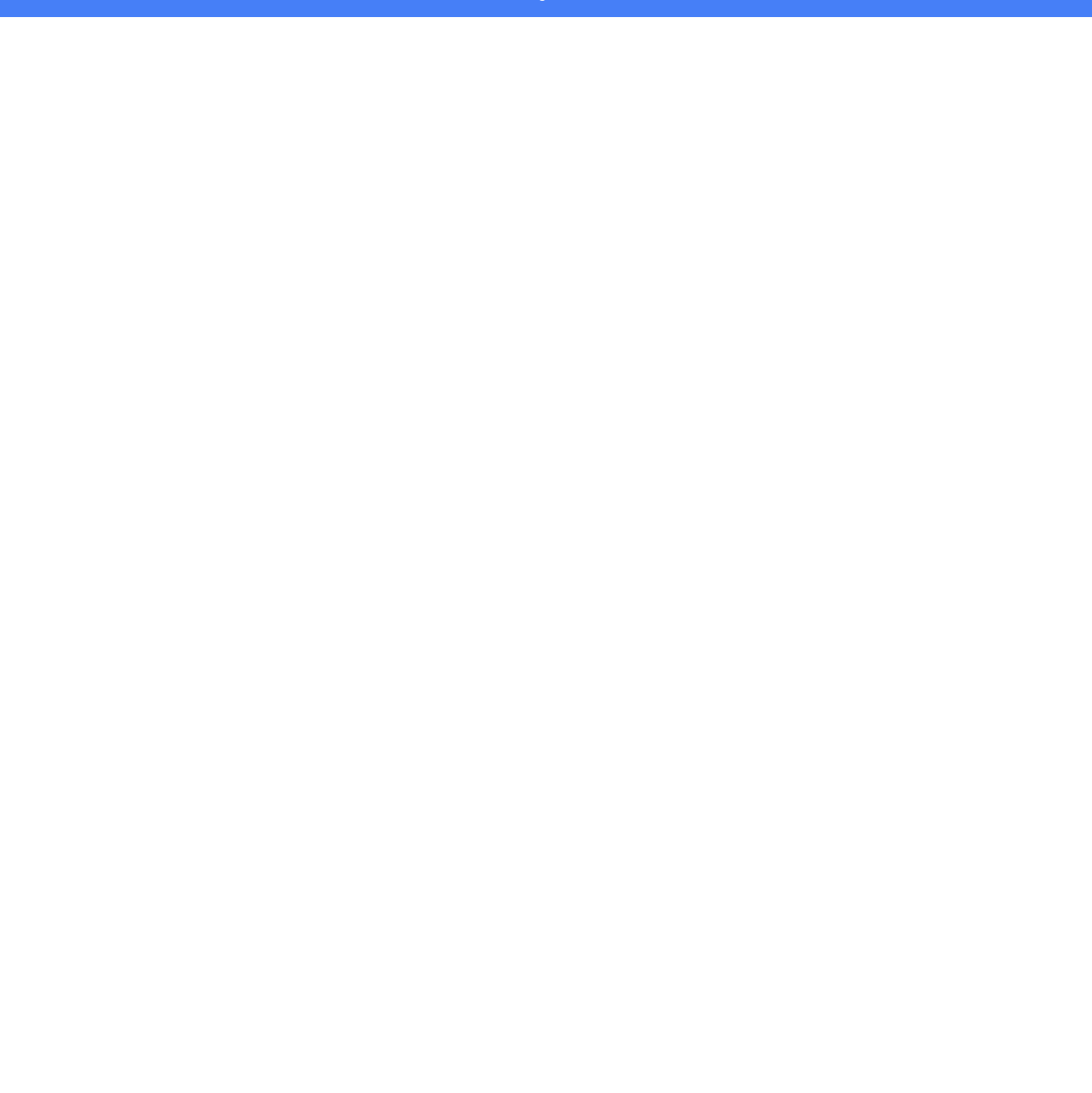What is the most frequent link text?
Look at the image and answer the question with a single word or phrase.

slot bet 100